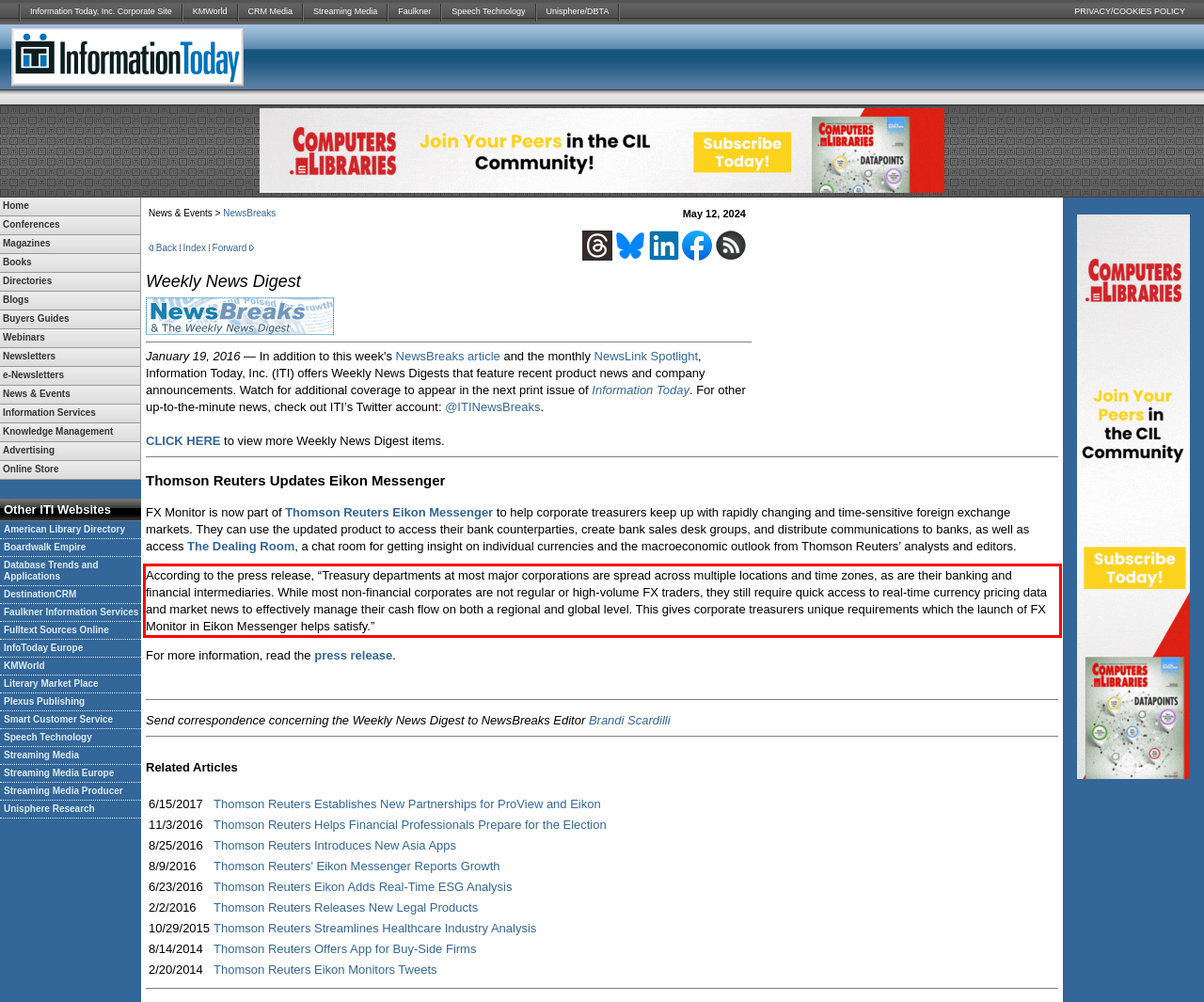Look at the screenshot of the webpage, locate the red rectangle bounding box, and generate the text content that it contains.

According to the press release, “Treasury departments at most major corporations are spread across multiple locations and time zones, as are their banking and financial intermediaries. While most non-financial corporates are not regular or high-volume FX traders, they still require quick access to real-time currency pricing data and market news to effectively manage their cash flow on both a regional and global level. This gives corporate treasurers unique requirements which the launch of FX Monitor in Eikon Messenger helps satisfy.”